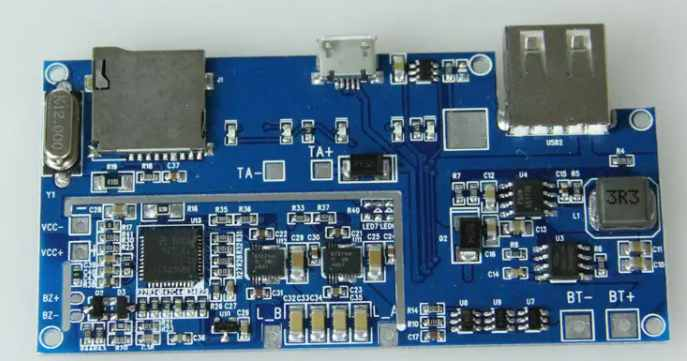What type of port is featured on the PCB?
Provide a thorough and detailed answer to the question.

The PCB features a USB port, which is a common interface used for connecting devices to computers or other electronic devices, and is likely used for data transfer or power supply.